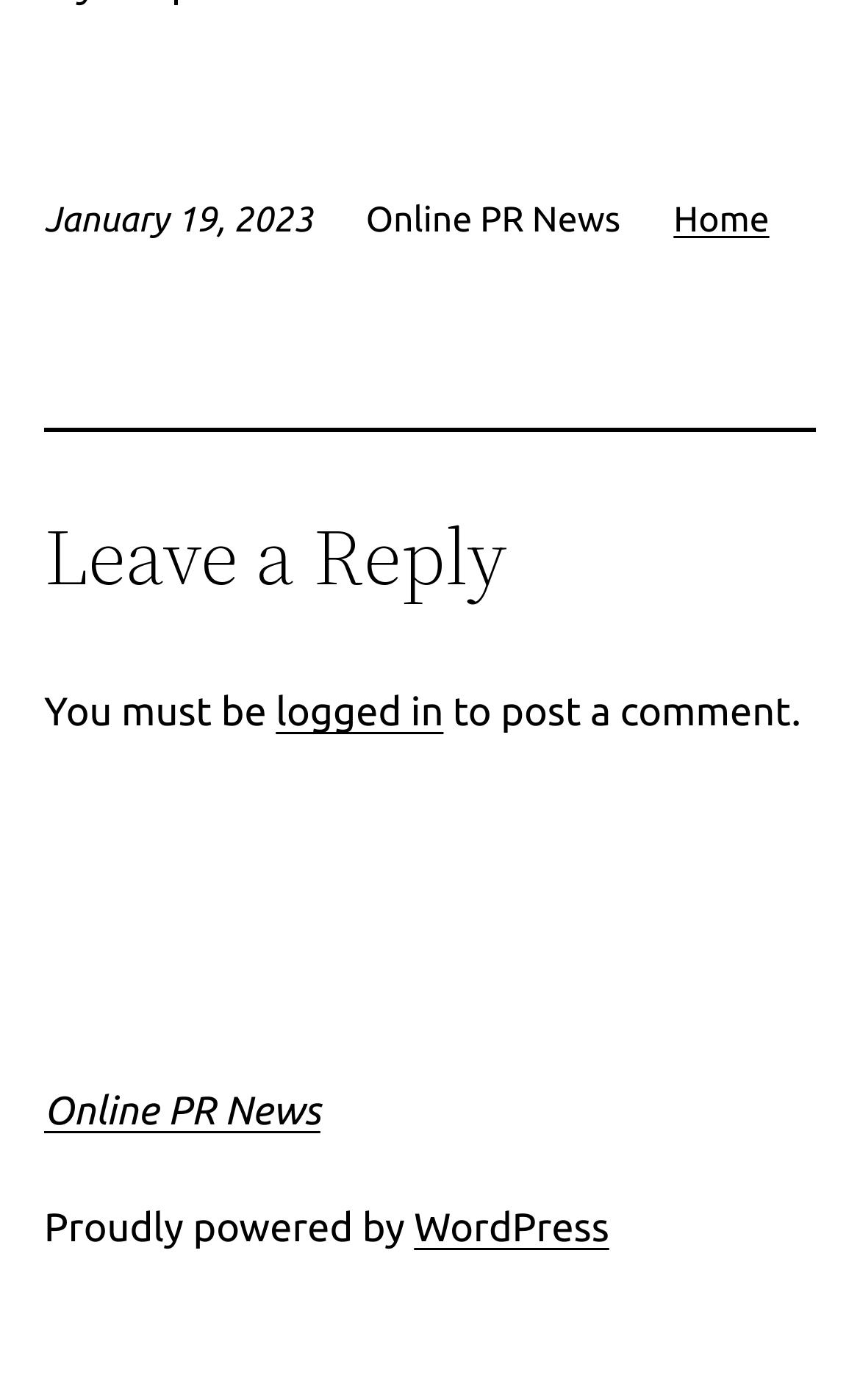Locate the bounding box coordinates of the UI element described by: "Home". Provide the coordinates as four float numbers between 0 and 1, formatted as [left, top, right, bottom].

[0.783, 0.143, 0.895, 0.172]